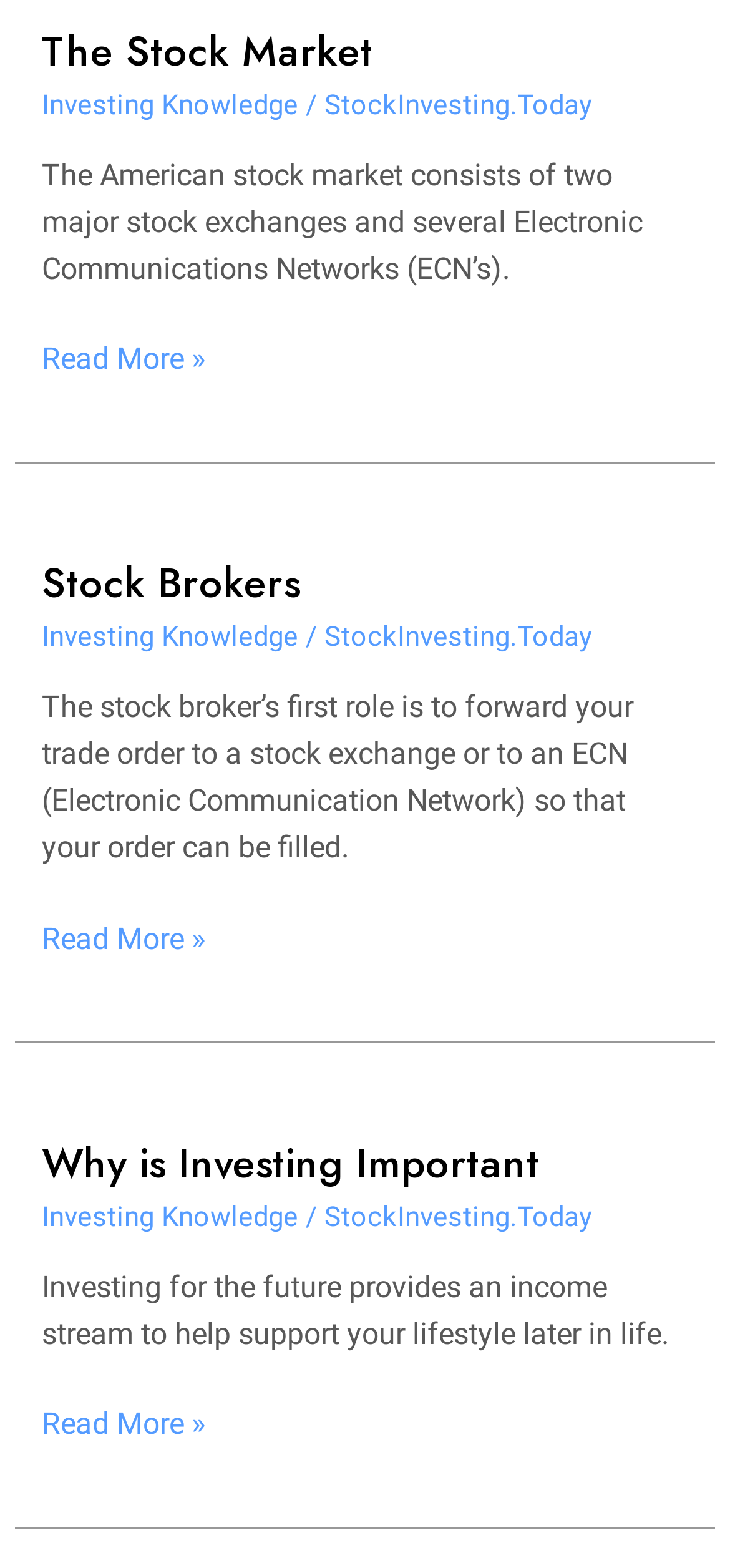Identify the bounding box coordinates of the element that should be clicked to fulfill this task: "Explore 'Investing Knowledge'". The coordinates should be provided as four float numbers between 0 and 1, i.e., [left, top, right, bottom].

[0.058, 0.396, 0.409, 0.417]